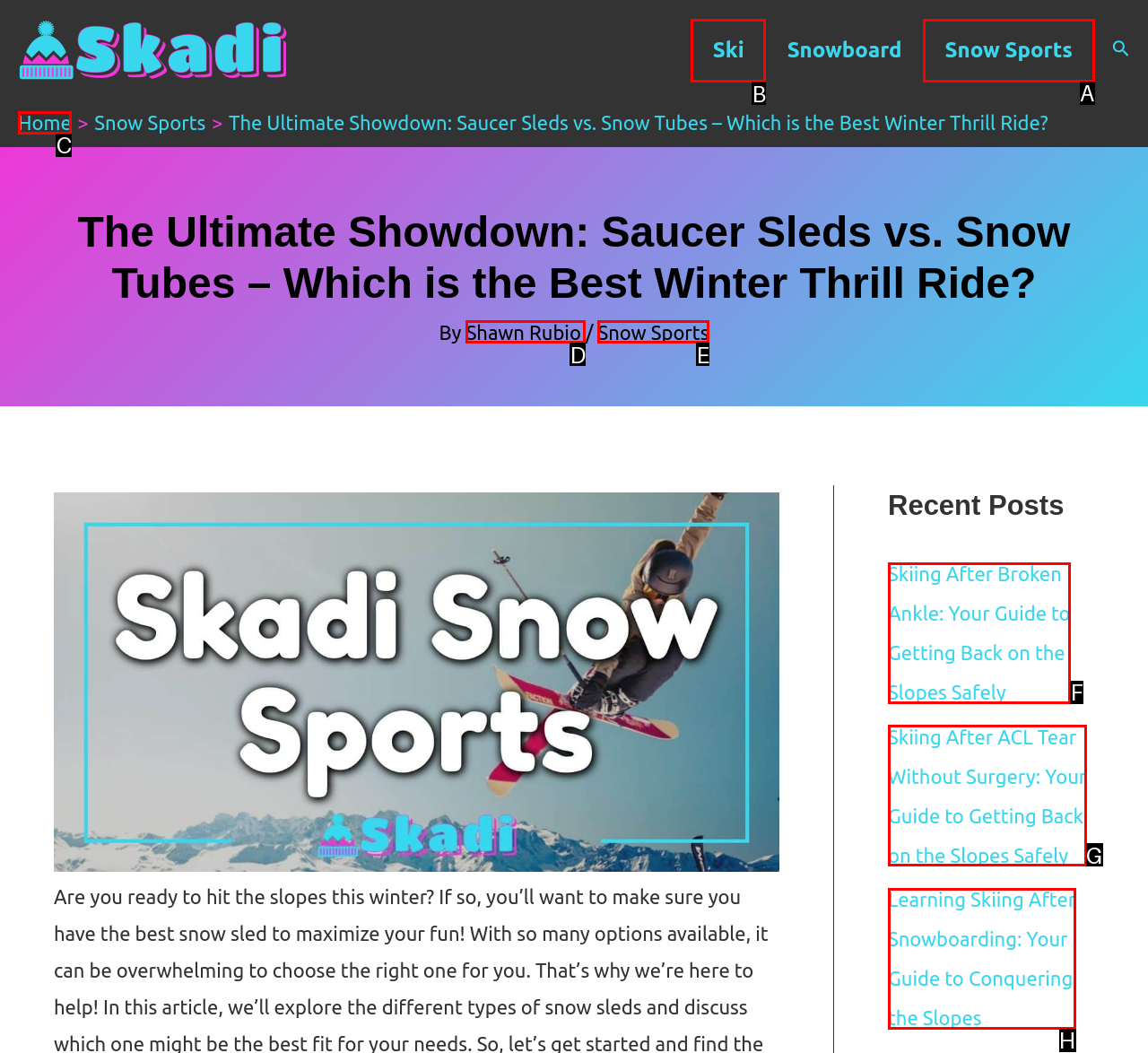Select the correct UI element to complete the task: Go to the Ski page
Please provide the letter of the chosen option.

B